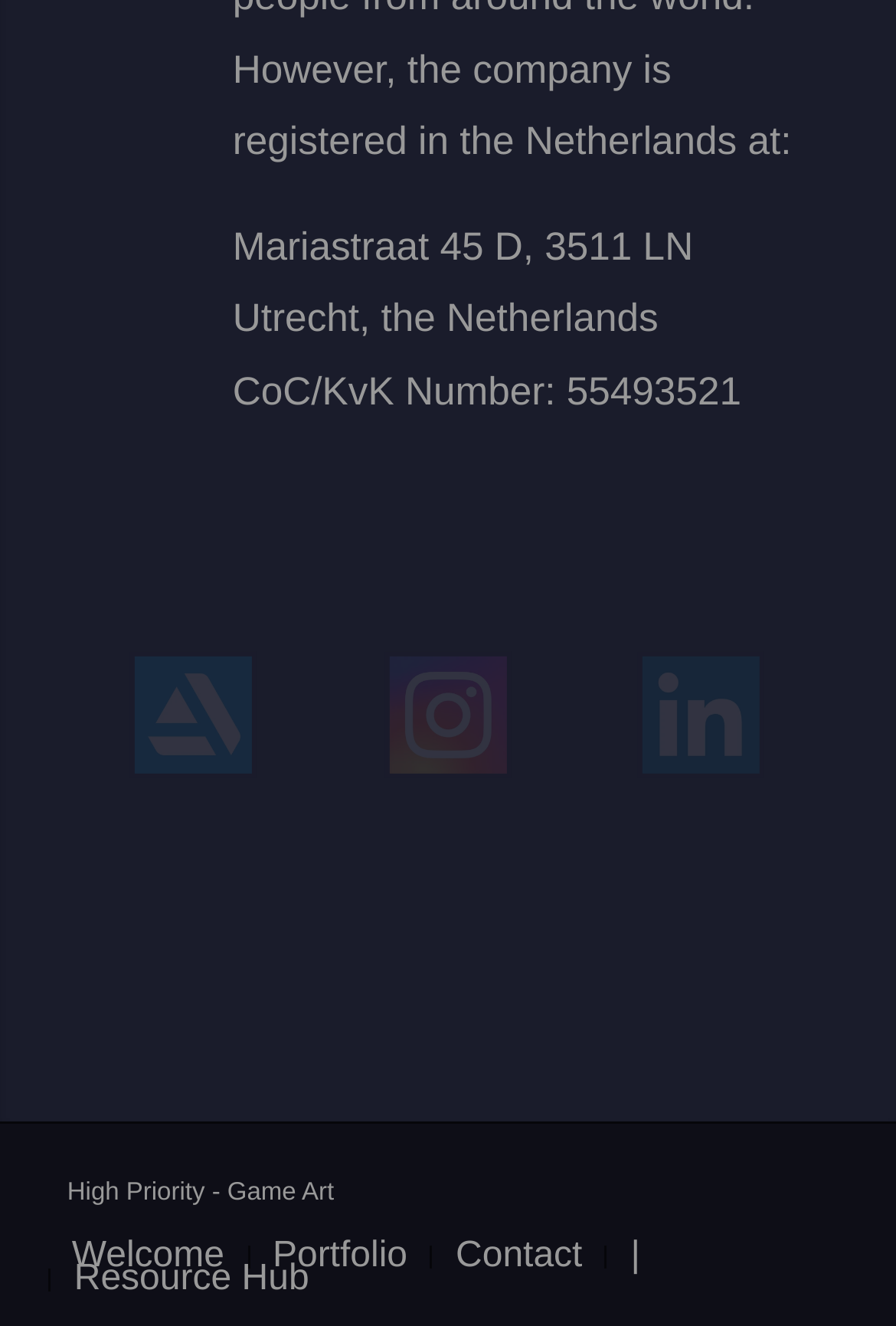Give a succinct answer to this question in a single word or phrase: 
What is the priority of the game art?

High